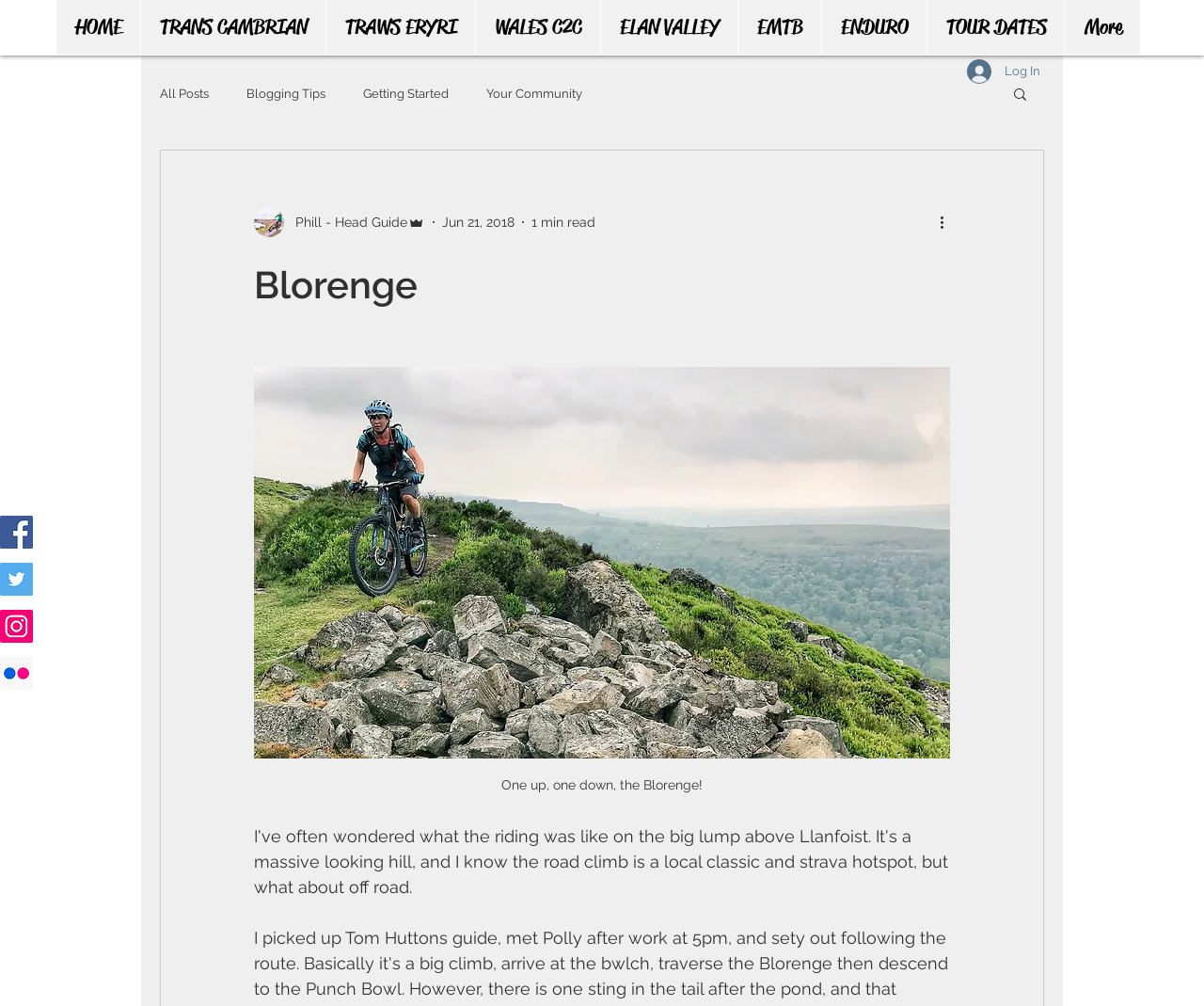Answer in one word or a short phrase: 
What is the role of Phill?

Head Guide